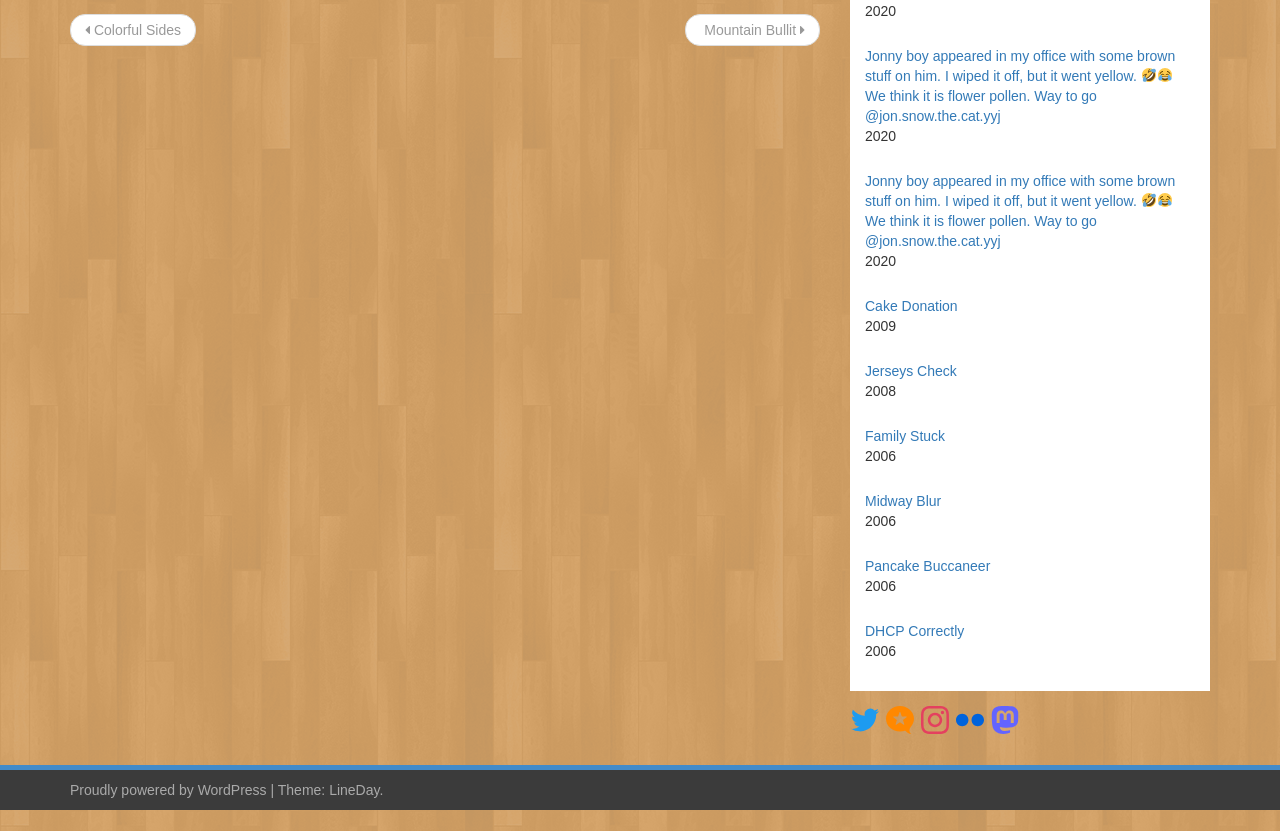Find the bounding box of the UI element described as: "twitterTwitter". The bounding box coordinates should be given as four float values between 0 and 1, i.e., [left, top, right, bottom].

[0.665, 0.855, 0.687, 0.874]